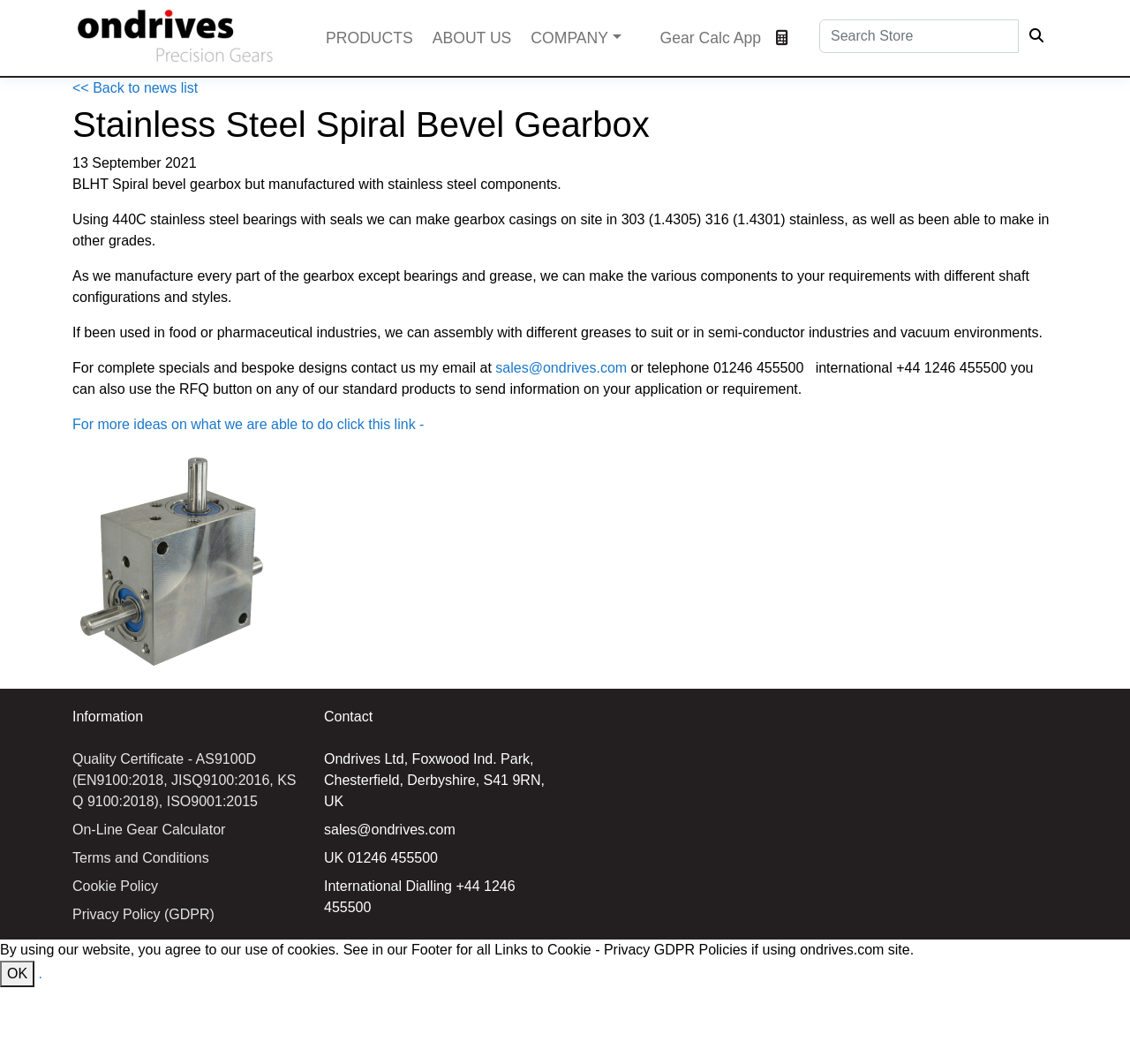Utilize the details in the image to give a detailed response to the question: What is the purpose of the gearbox?

The purpose of the gearbox is mentioned in the text, which states that it can be used in food or pharmaceutical industries, and also in semi-conductor industries and vacuum environments.